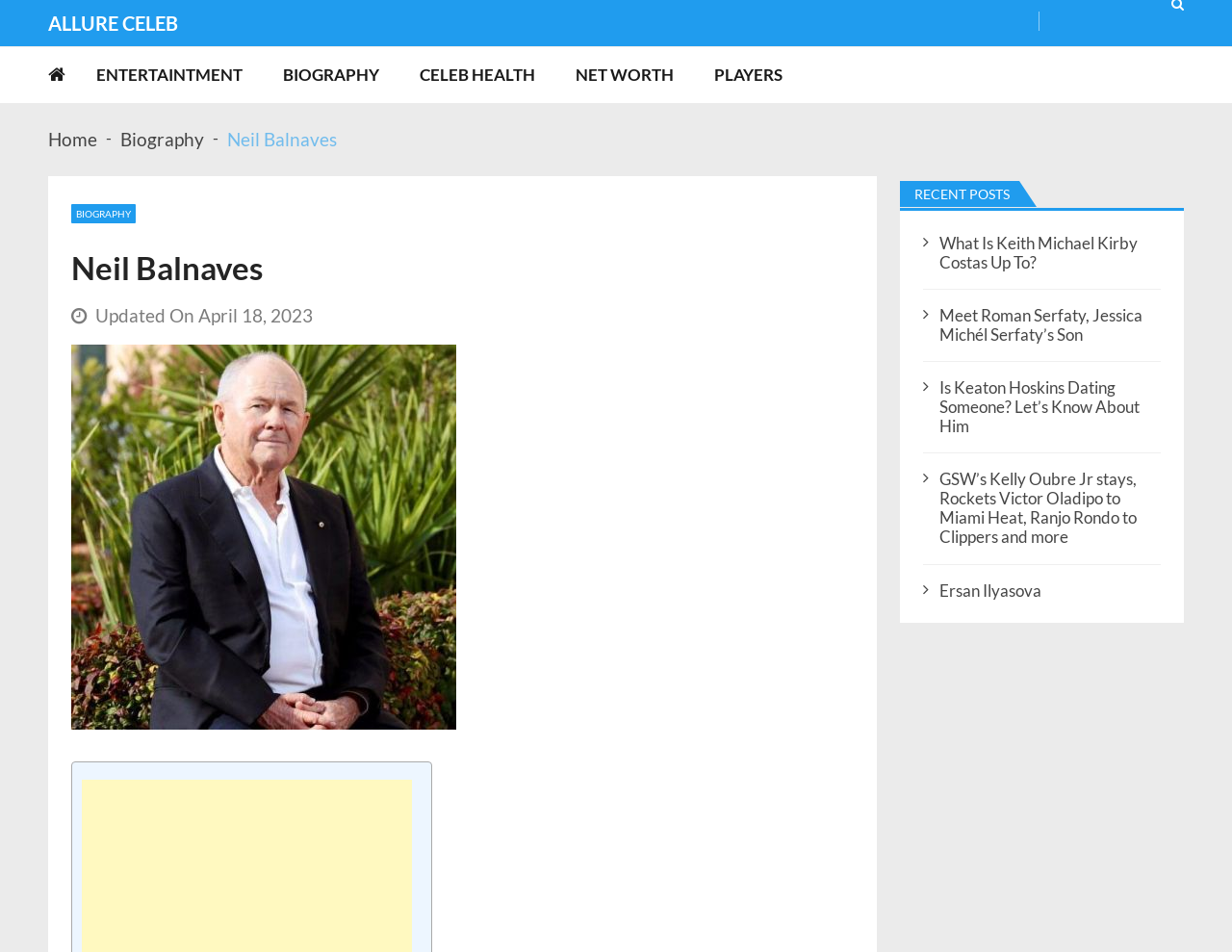What is the category of the webpage?
Give a detailed explanation using the information visible in the image.

The category of the webpage can be determined by looking at the navigation section, where it is written 'Biography' as one of the links. This suggests that the webpage is about the biography of a person.